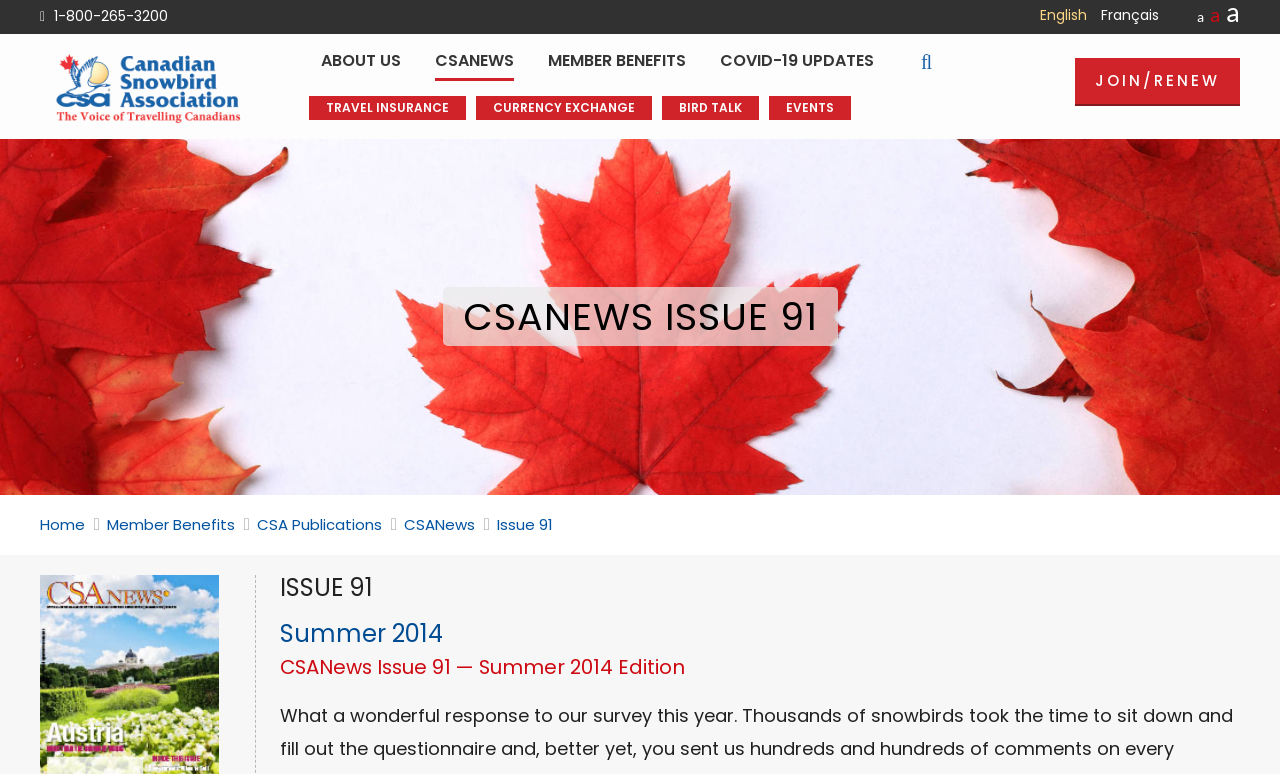Please determine the bounding box coordinates for the element with the description: "Member Benefits".

[0.428, 0.063, 0.536, 0.094]